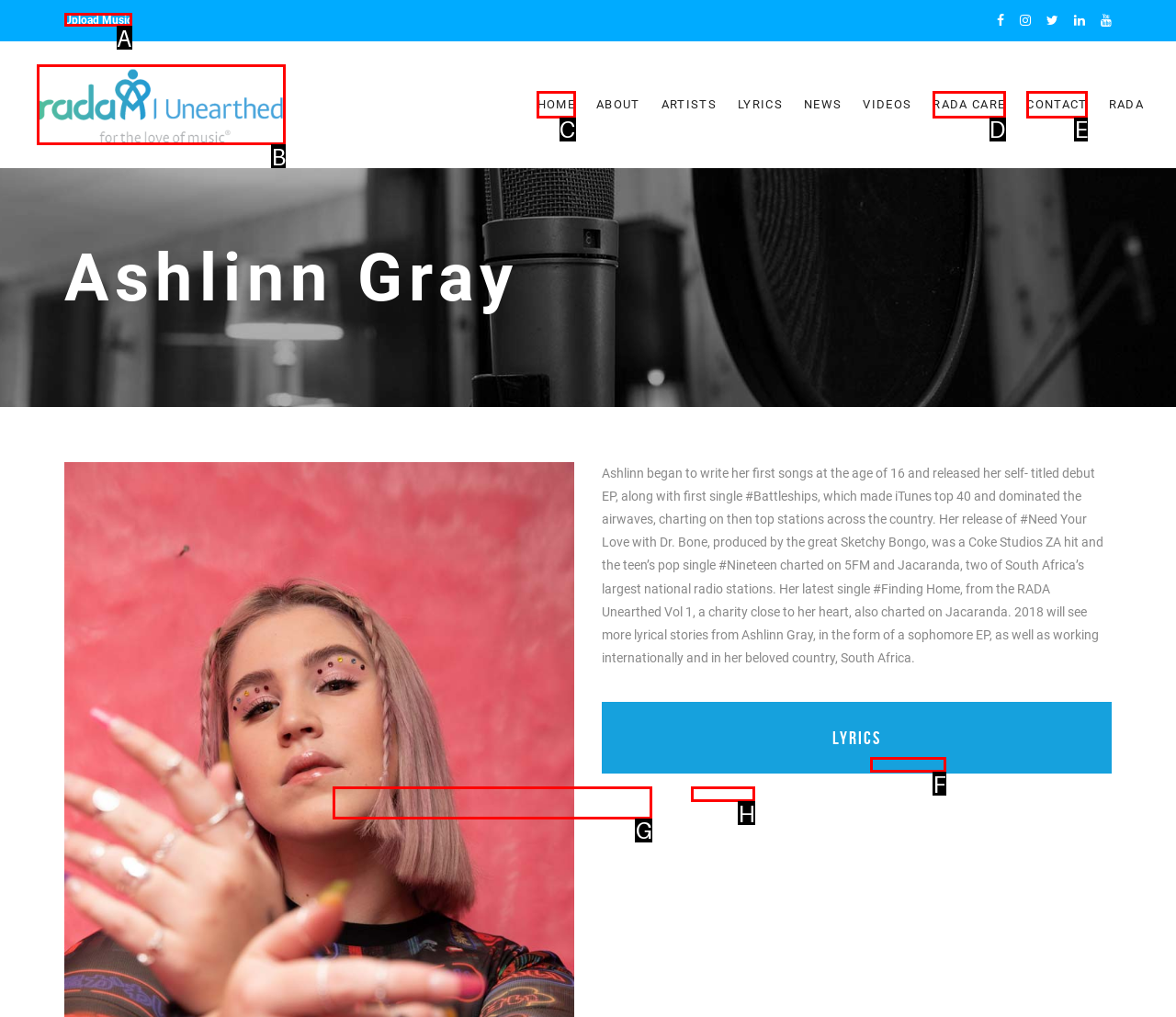Determine the letter of the UI element I should click on to complete the task: Click on Upload Music from the provided choices in the screenshot.

A